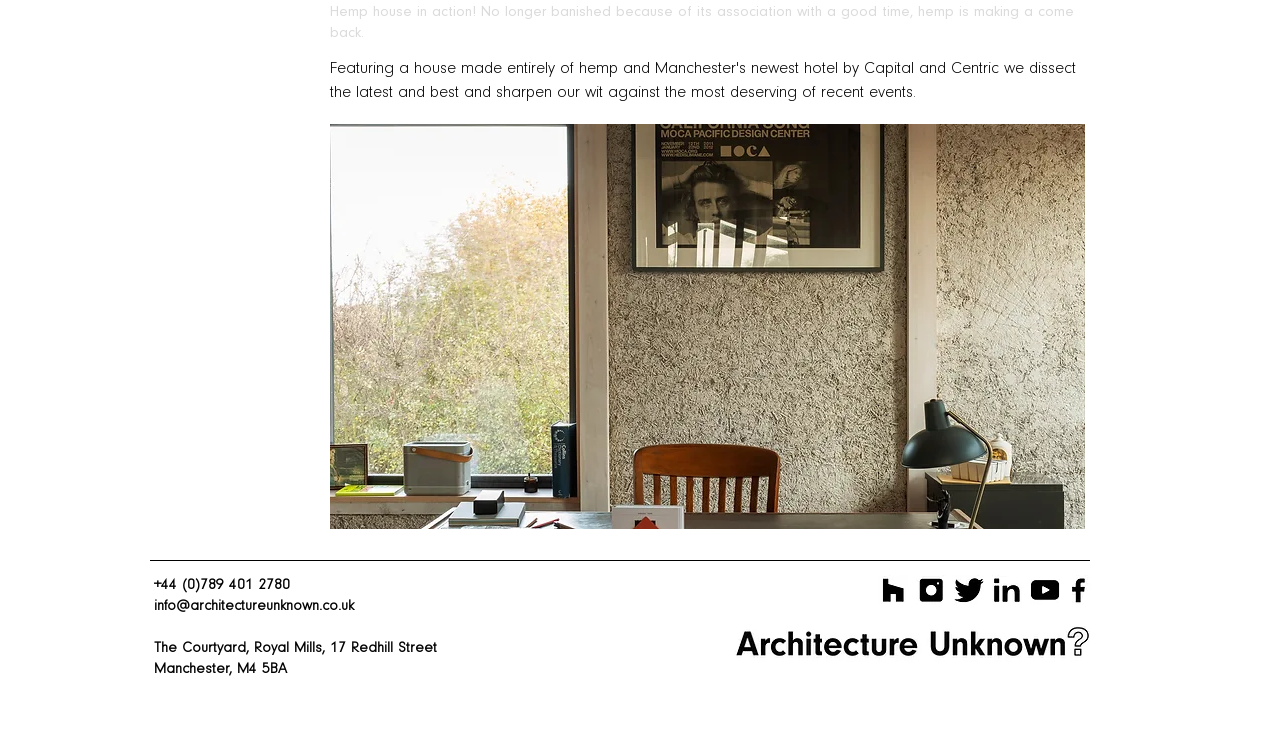Respond to the question below with a concise word or phrase:
How many social media platforms are listed?

6